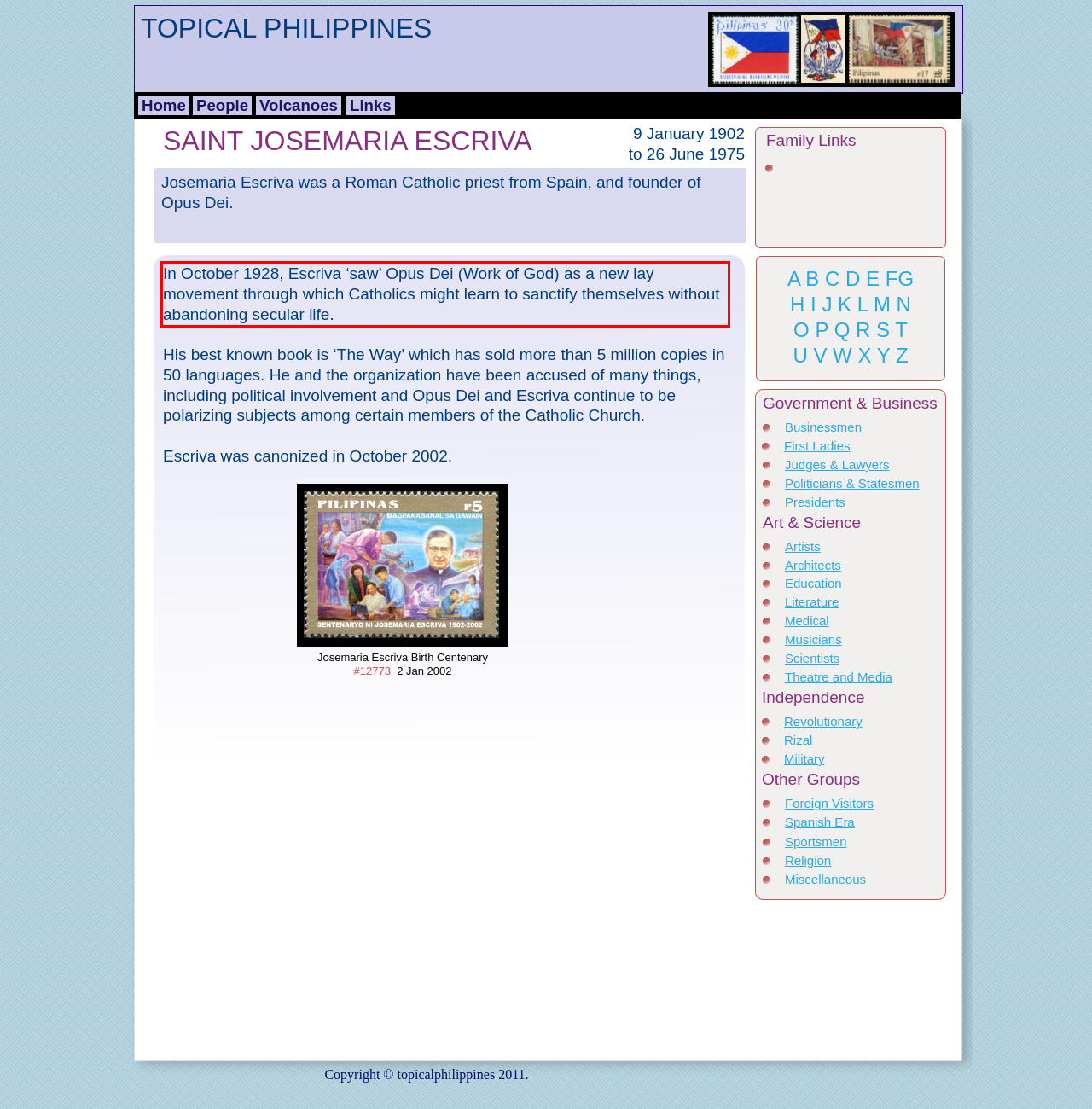You are provided with a screenshot of a webpage containing a red bounding box. Please extract the text enclosed by this red bounding box.

In October 1928, Escriva ‘saw’ Opus Dei (Work of God) as a new lay movement through which Catholics might learn to sanctify themselves without abandoning secular life.